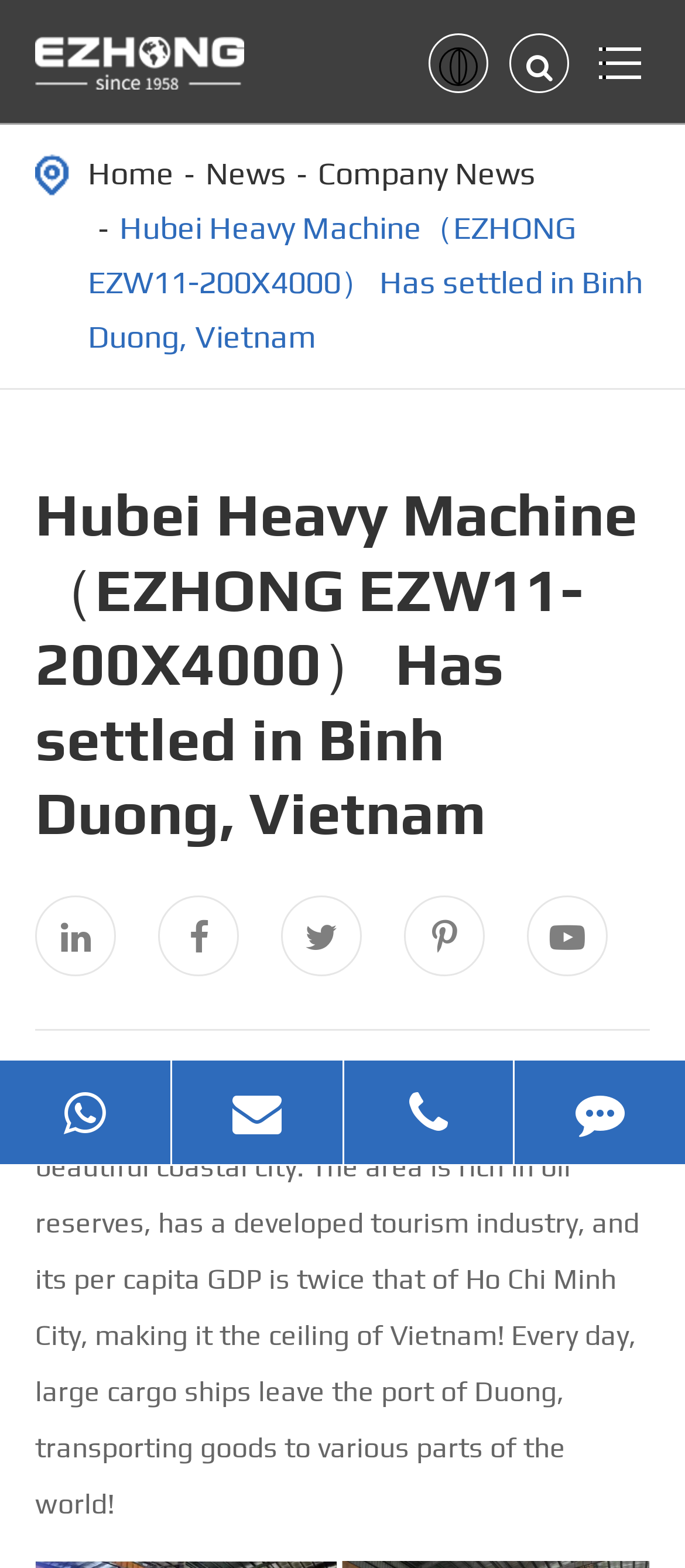Locate the bounding box coordinates of the element I should click to achieve the following instruction: "Go to the home page".

[0.128, 0.099, 0.254, 0.122]